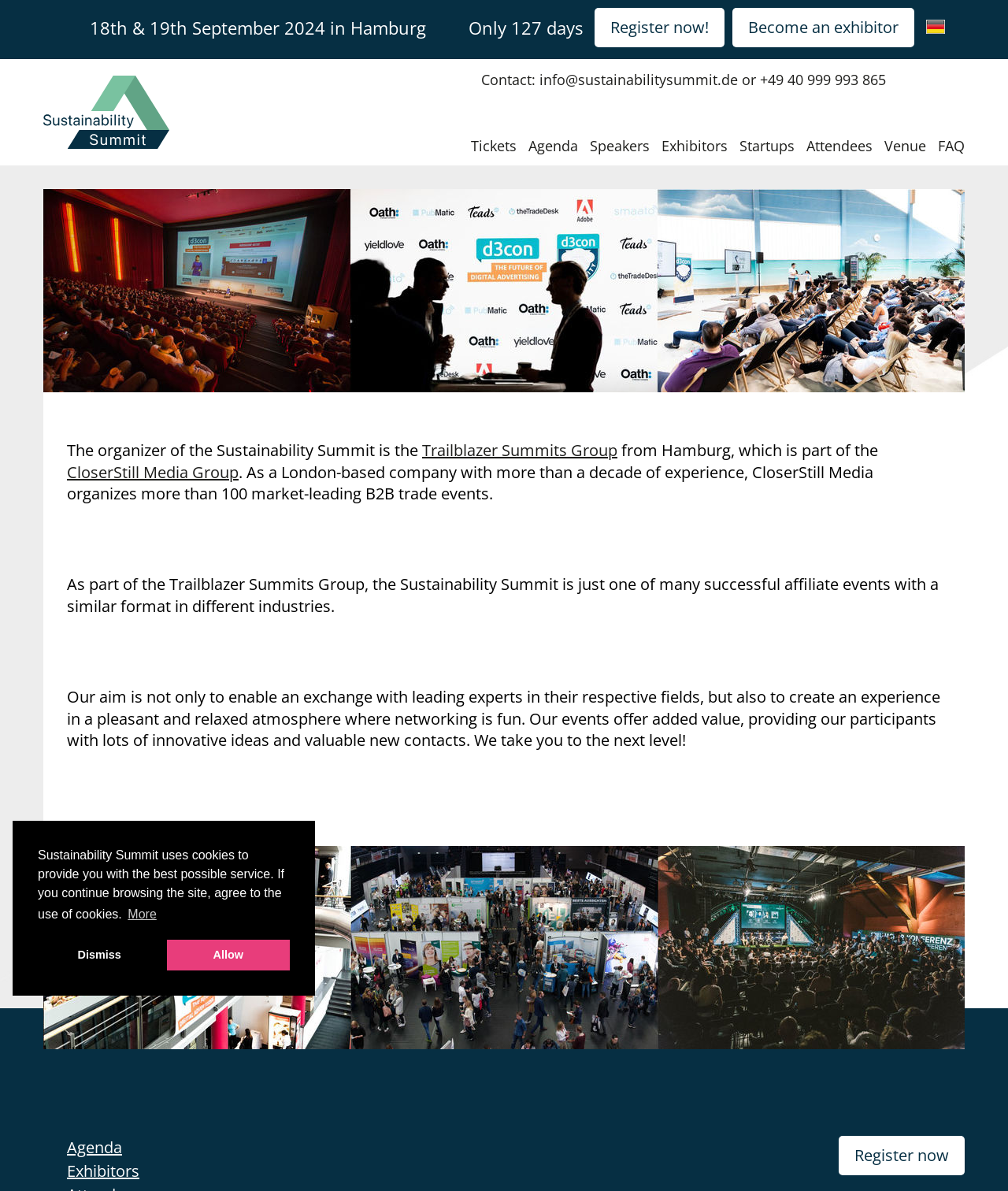Please identify the bounding box coordinates of the element on the webpage that should be clicked to follow this instruction: "Click the 'Register now!' button". The bounding box coordinates should be given as four float numbers between 0 and 1, formatted as [left, top, right, bottom].

[0.59, 0.007, 0.719, 0.04]